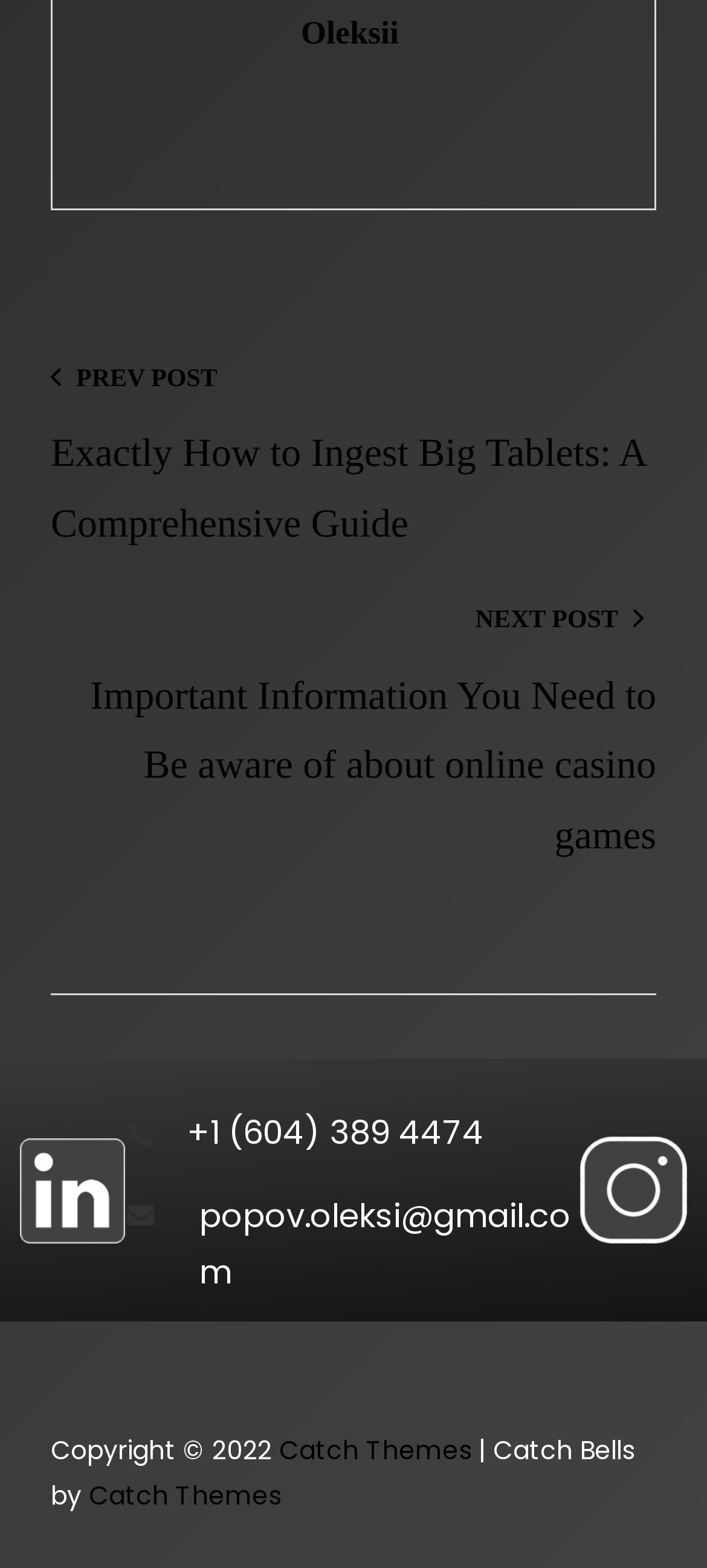What is the author's name?
Based on the image, provide your answer in one word or phrase.

Oleksii